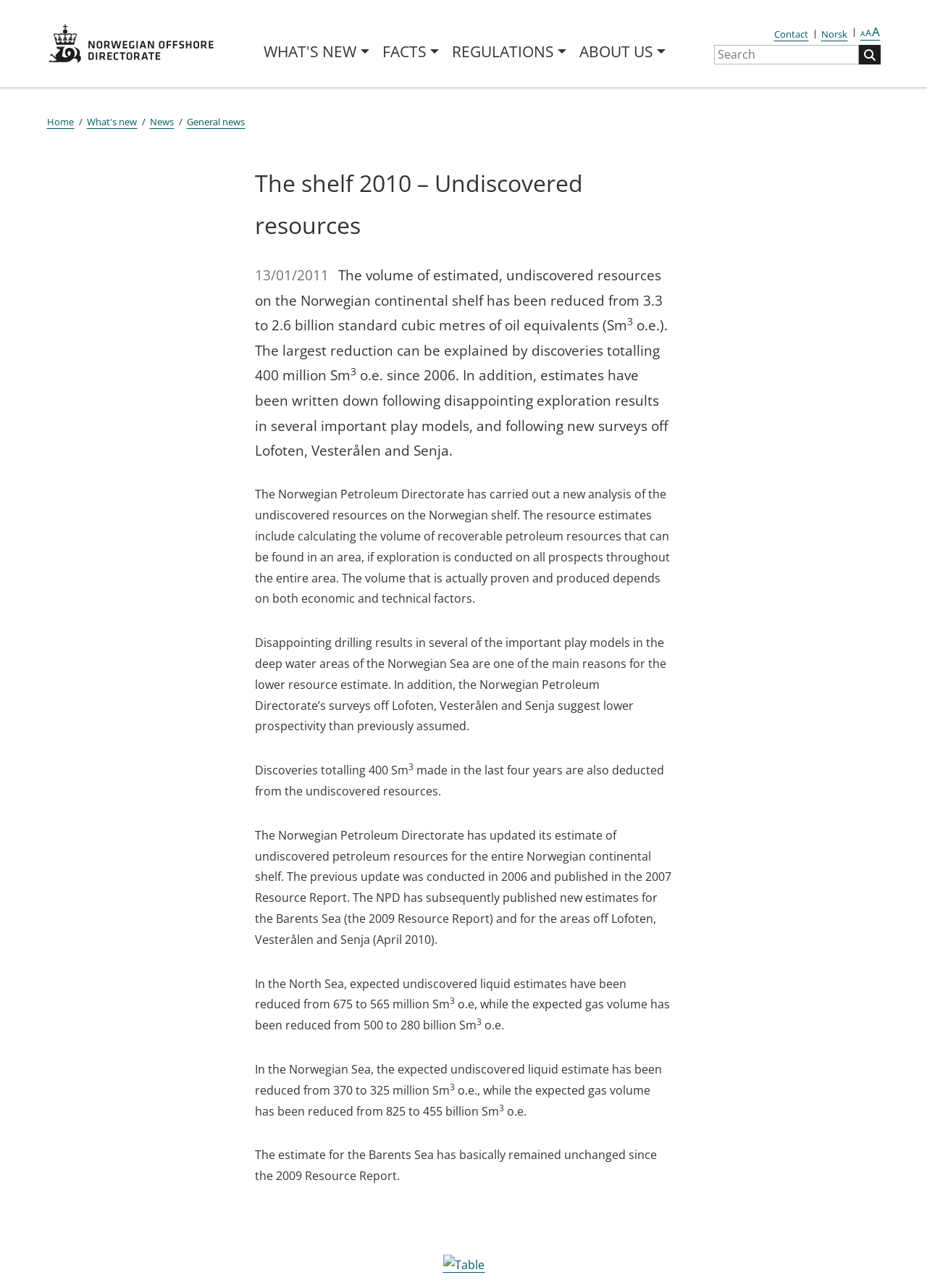What is the function of the textbox?
Refer to the image and give a detailed response to the question.

The textbox is located next to the button 'Search', and its purpose can be inferred from its description 'Search', which suggests that it is used to input search queries.